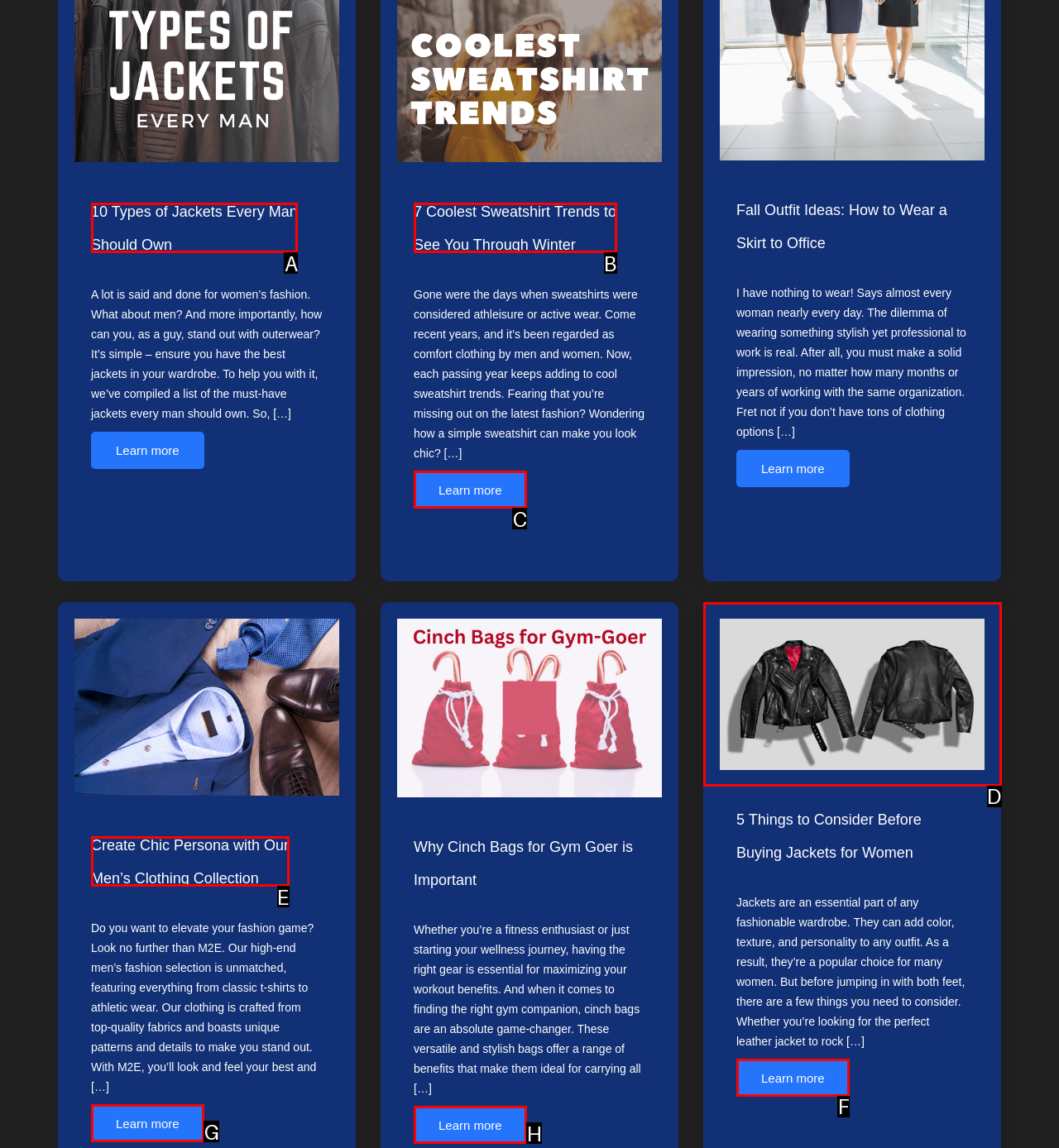Which UI element corresponds to this description: Learn more
Reply with the letter of the correct option.

H